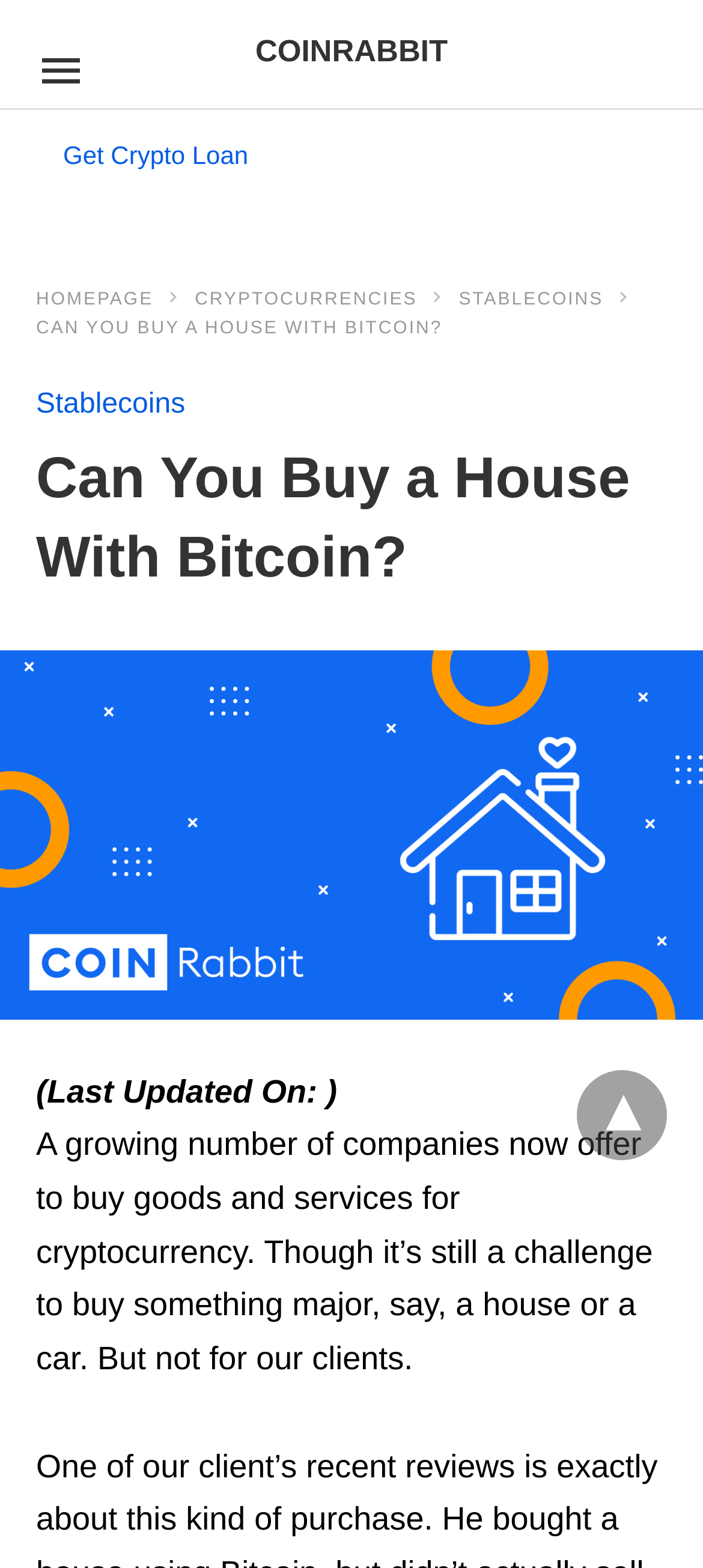Please answer the following question using a single word or phrase: 
What is the purpose of the 'Get Crypto Loan' link?

To get a crypto loan